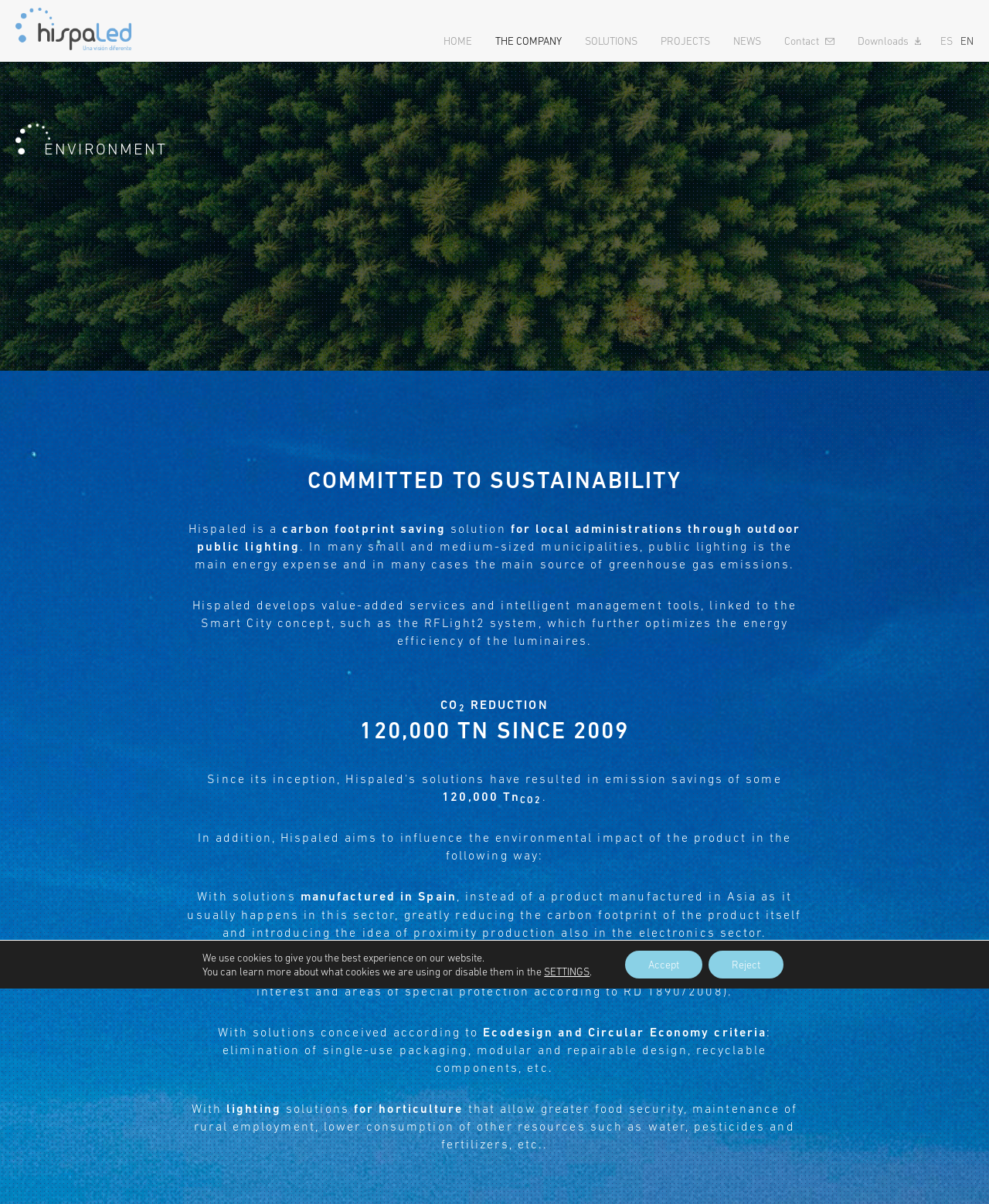Highlight the bounding box coordinates of the element you need to click to perform the following instruction: "Click the HOME link."

[0.437, 0.029, 0.489, 0.04]